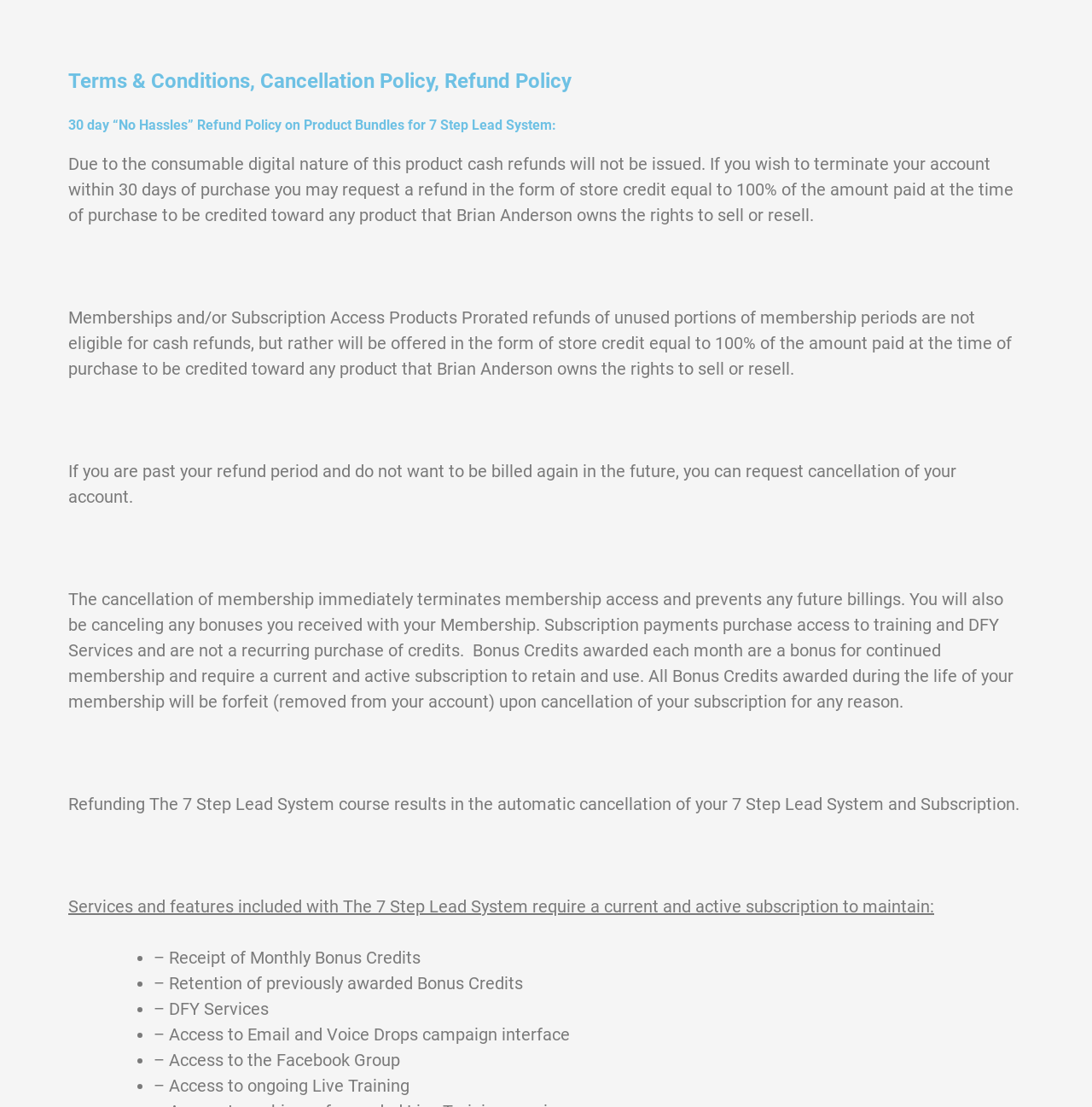What happens to bonus credits when membership is cancelled?
Provide a detailed answer to the question using information from the image.

According to the webpage, when a membership is cancelled, all bonus credits awarded during the life of the membership will be forfeit, or removed from the account.